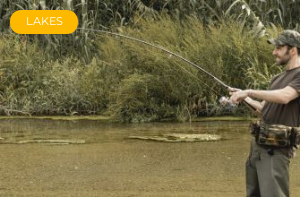What type of environment is the angler in?
Respond to the question with a well-detailed and thorough answer.

The surroundings of the angler are lush with greenery, which is often found near fishing spots, creating a serene atmosphere.